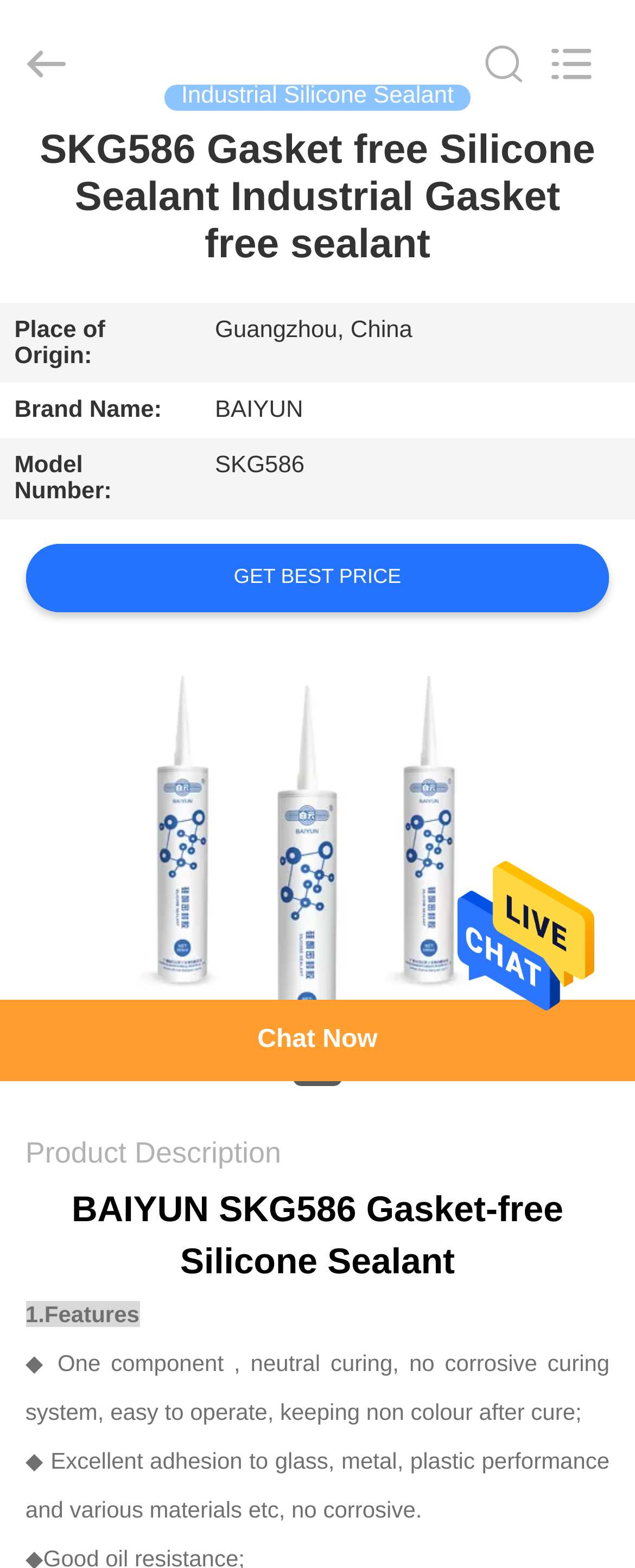From the screenshot, find the bounding box of the UI element matching this description: "Quality Control". Supply the bounding box coordinates in the form [left, top, right, bottom], each a float between 0 and 1.

[0.0, 0.427, 0.313, 0.486]